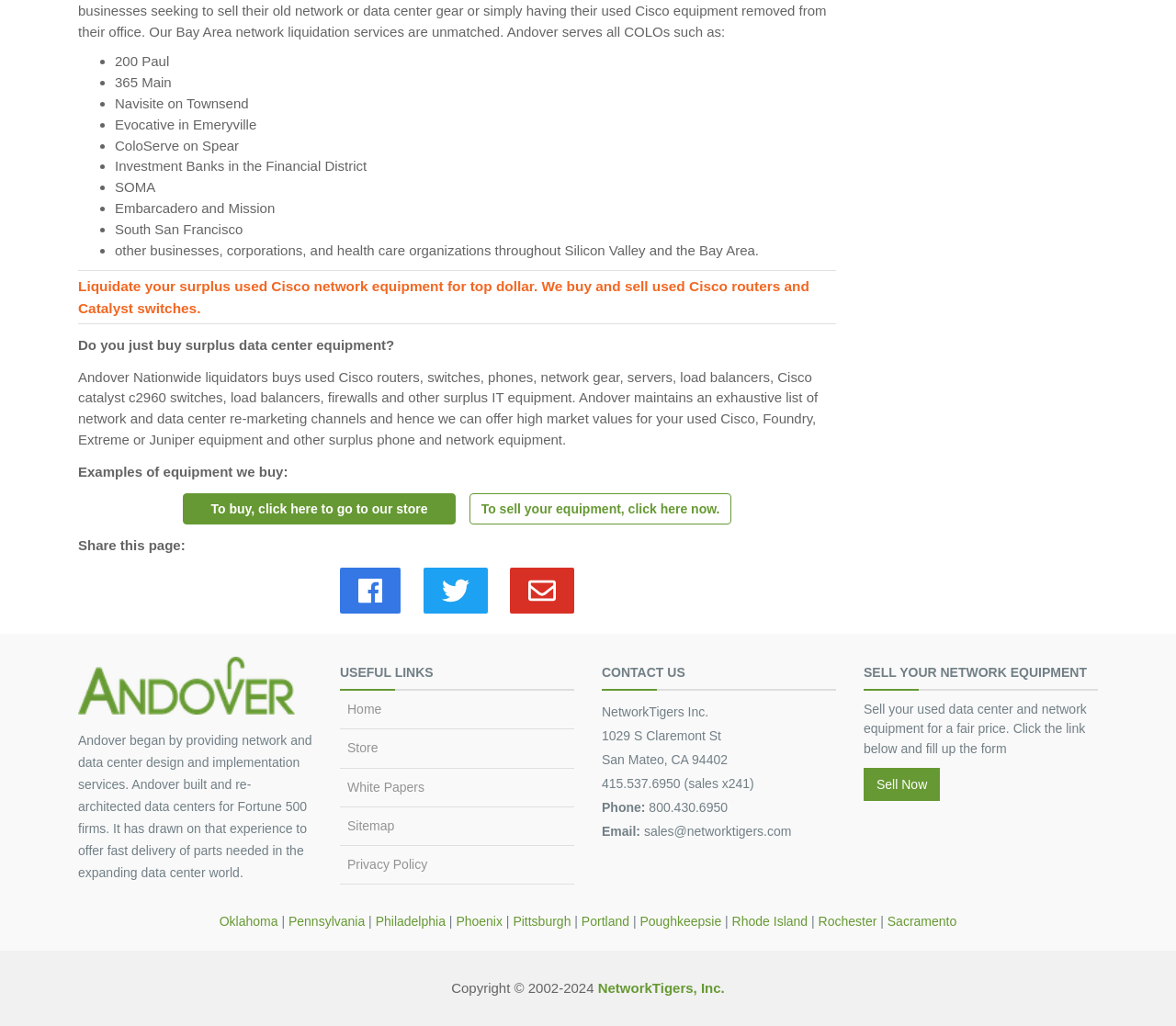Specify the bounding box coordinates of the region I need to click to perform the following instruction: "Go to the store". The coordinates must be four float numbers in the range of 0 to 1, i.e., [left, top, right, bottom].

[0.295, 0.722, 0.321, 0.736]